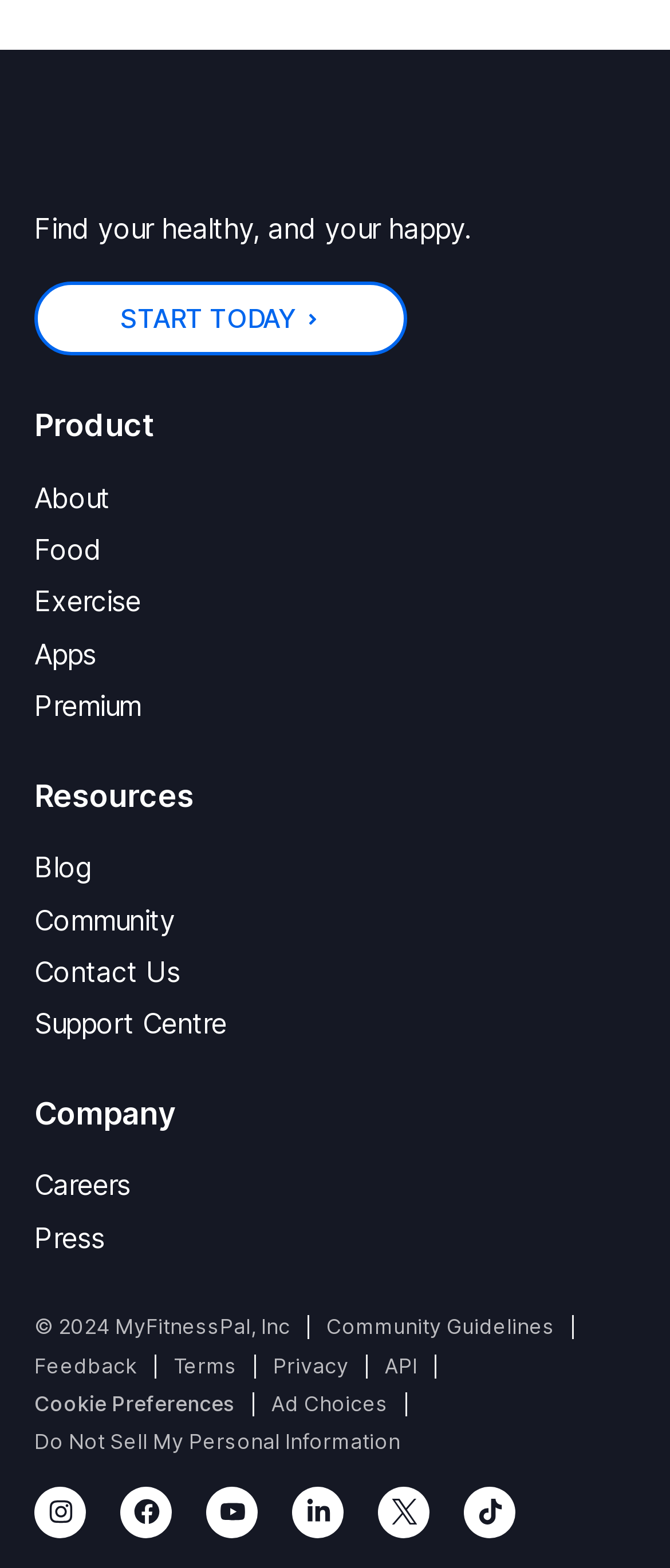What social media platforms does the website have a presence on?
Look at the screenshot and respond with a single word or phrase.

Instagram, Facebook, Youtube, Linkedin, Tiktok